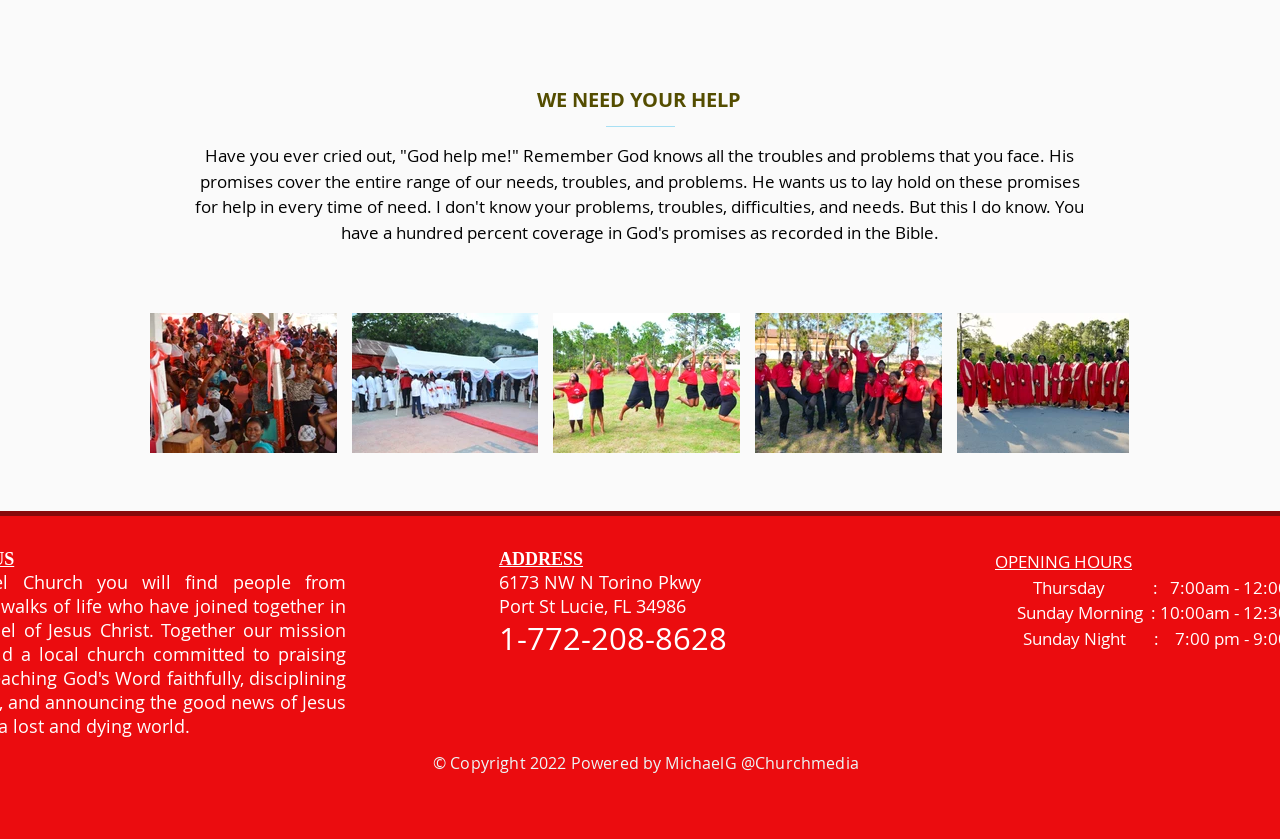Bounding box coordinates are specified in the format (top-left x, top-left y, bottom-right x, bottom-right y). All values are floating point numbers bounded between 0 and 1. Please provide the bounding box coordinate of the region this sentence describes: Chelsea

None